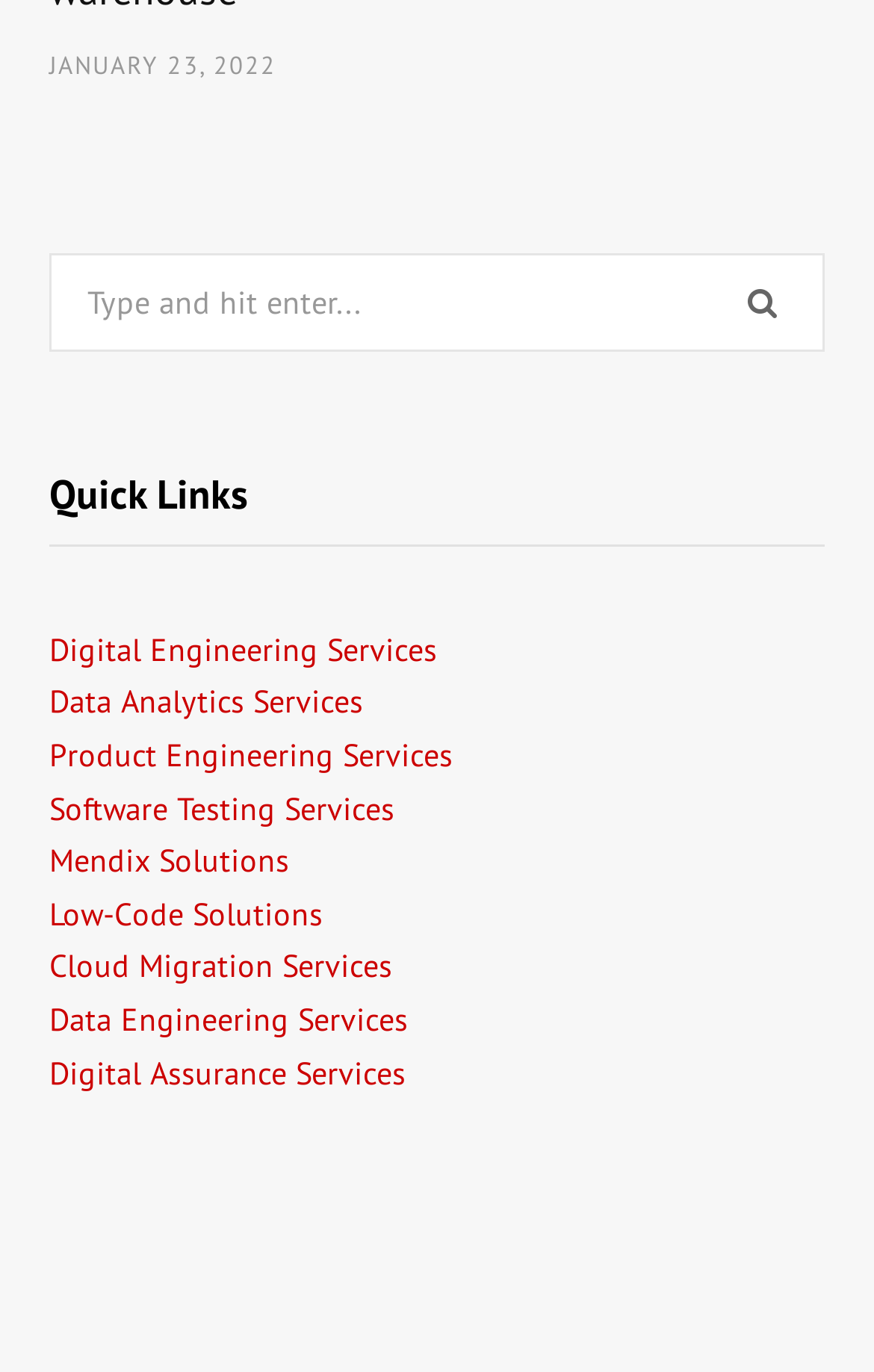How many links are under the 'Quick Links' heading?
Please answer using one word or phrase, based on the screenshot.

9